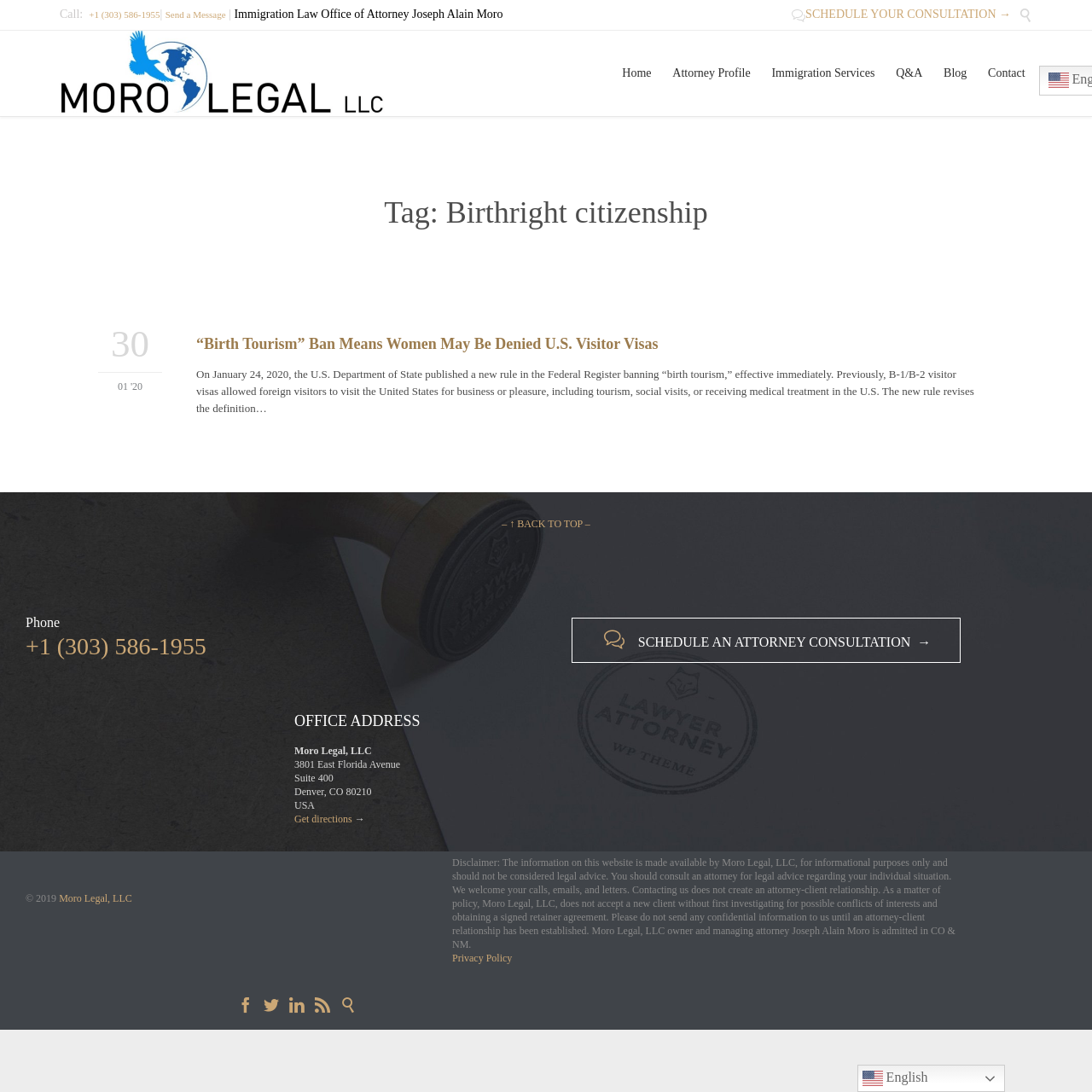Identify the bounding box coordinates of the region I need to click to complete this instruction: "Get directions to the office".

[0.27, 0.744, 0.322, 0.755]